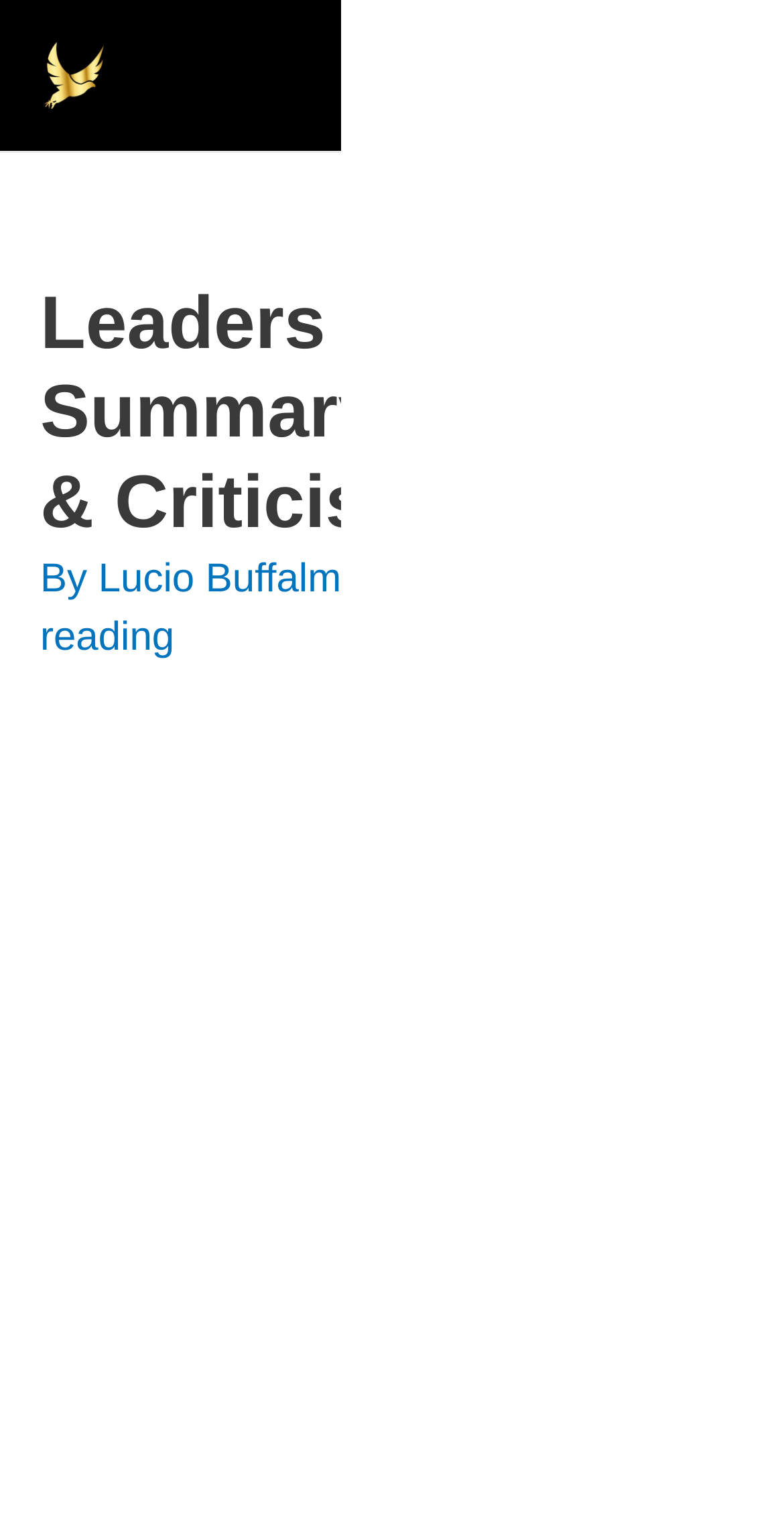Identify the bounding box coordinates for the UI element described by the following text: "leadership is about people". Provide the coordinates as four float numbers between 0 and 1, in the format [left, top, right, bottom].

[0.222, 0.67, 0.821, 0.699]